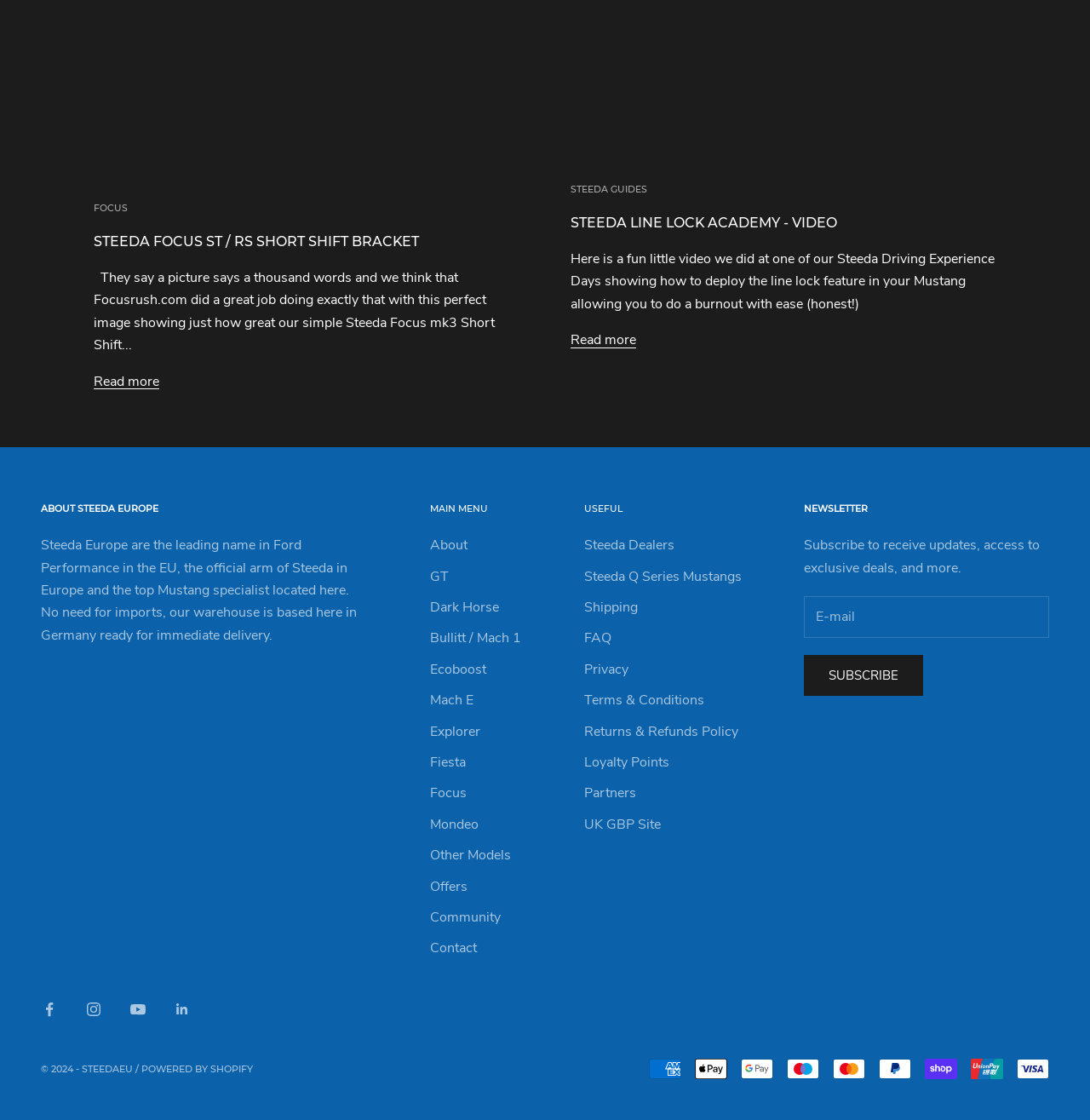Answer the question using only one word or a concise phrase: What types of Ford models are supported by Steeda?

Multiple models